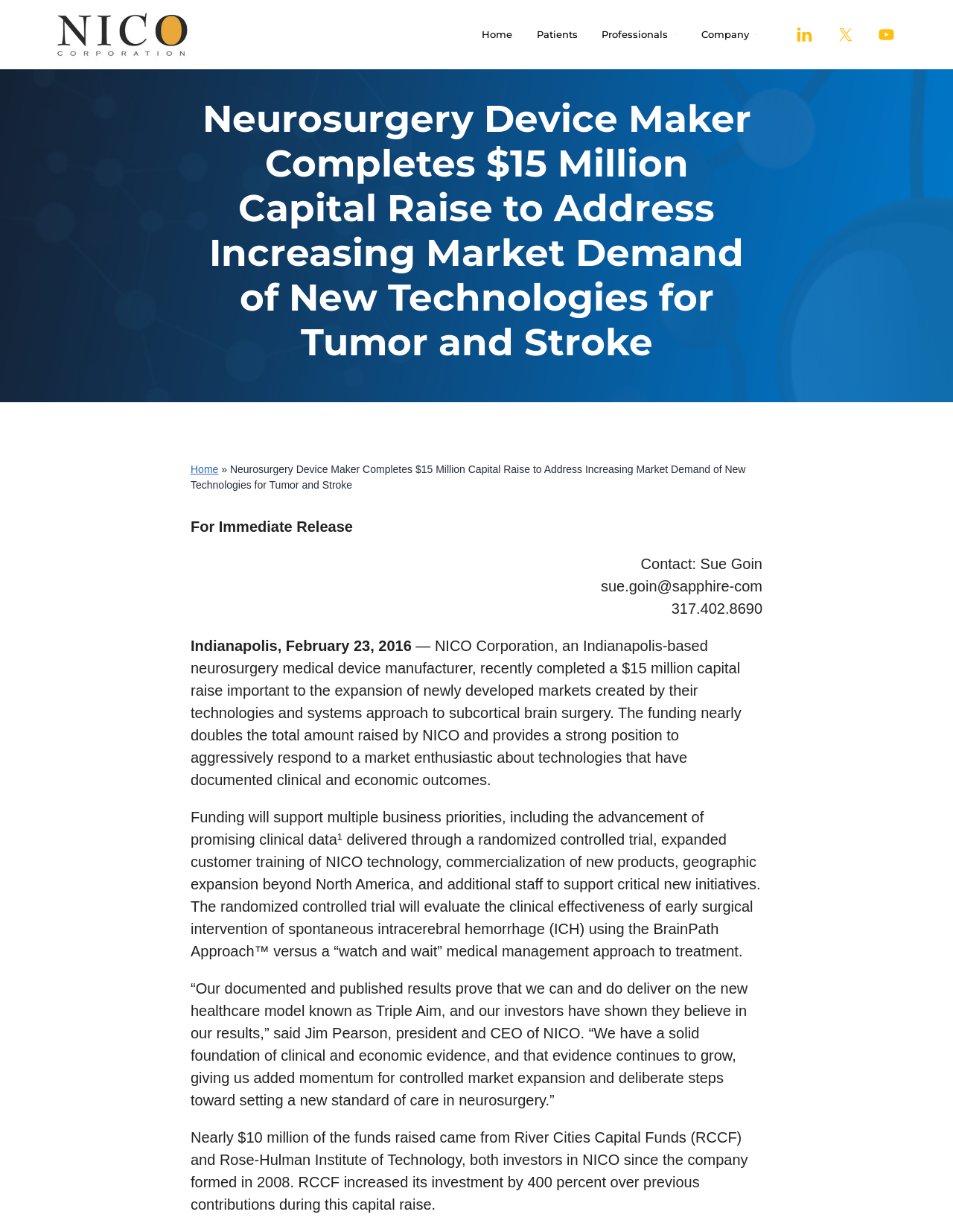Given the element description NICO Corporation, predict the bounding box coordinates for the UI element in the webpage screenshot. The format should be (top-left x, top-left y, bottom-right x, bottom-right y), and the values should be between 0 and 1.

[0.05, 0.049, 0.171, 0.061]